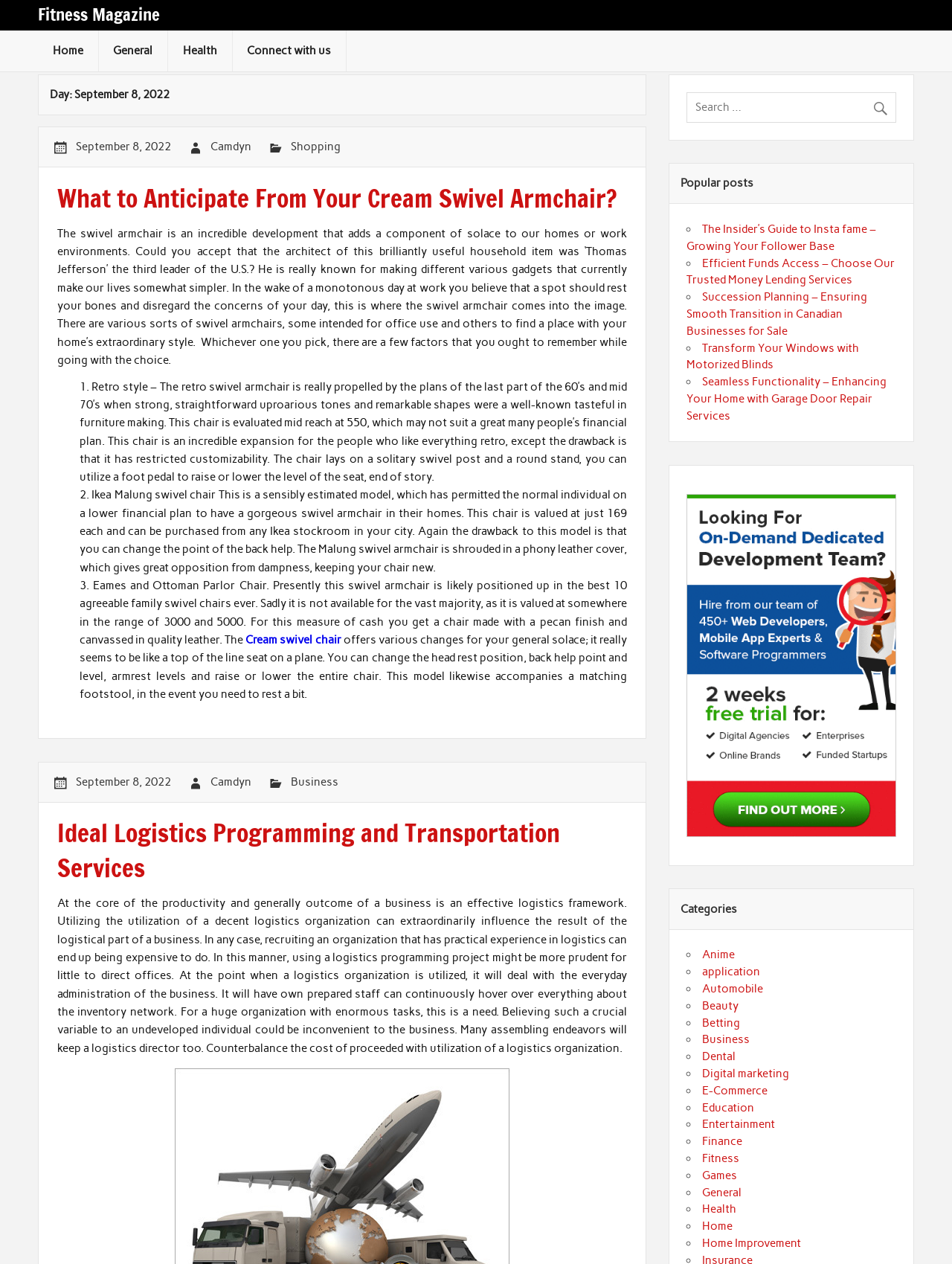Determine the coordinates of the bounding box for the clickable area needed to execute this instruction: "Search for something".

[0.721, 0.073, 0.941, 0.097]